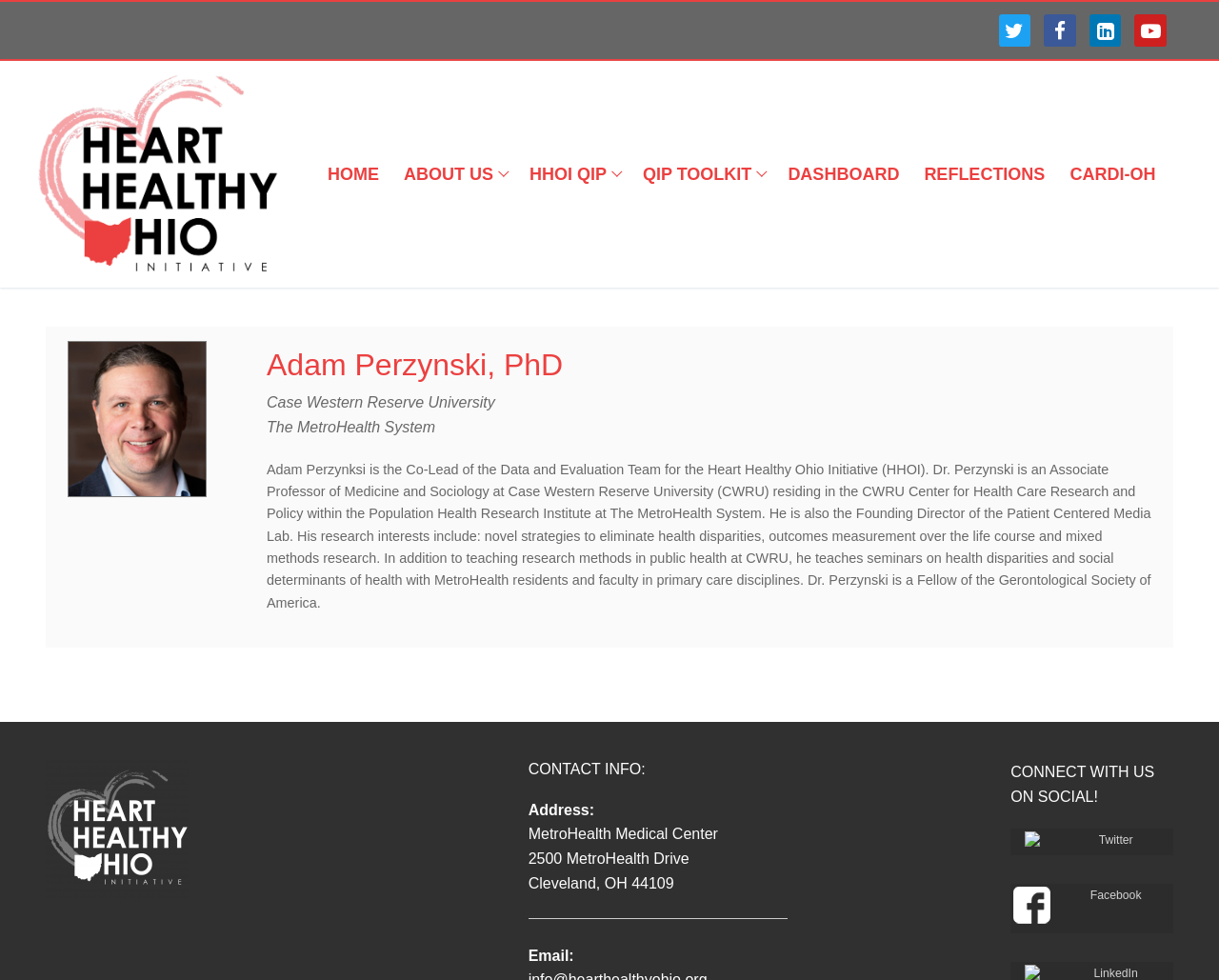Identify the bounding box for the UI element described as: "ABOUT US". Ensure the coordinates are four float numbers between 0 and 1, formatted as [left, top, right, bottom].

[0.321, 0.157, 0.424, 0.198]